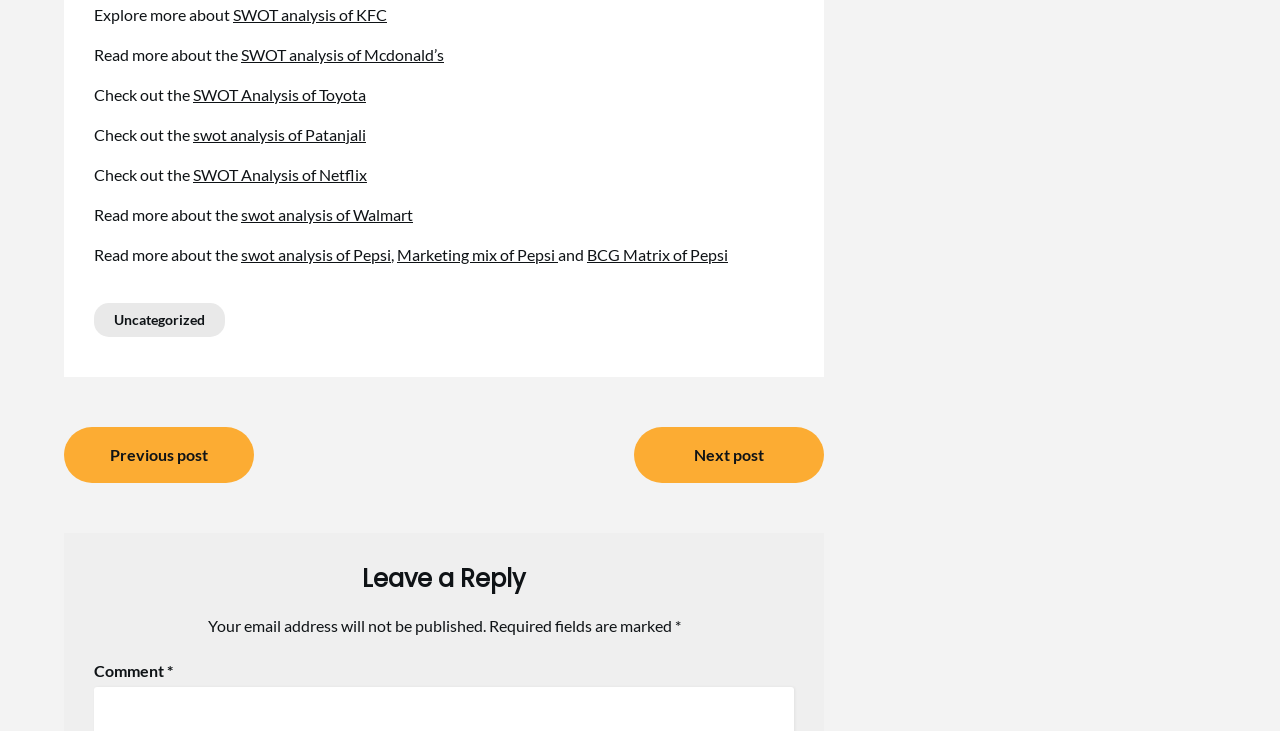Please locate the bounding box coordinates for the element that should be clicked to achieve the following instruction: "Check out the SWOT Analysis of Toyota". Ensure the coordinates are given as four float numbers between 0 and 1, i.e., [left, top, right, bottom].

[0.151, 0.116, 0.286, 0.142]